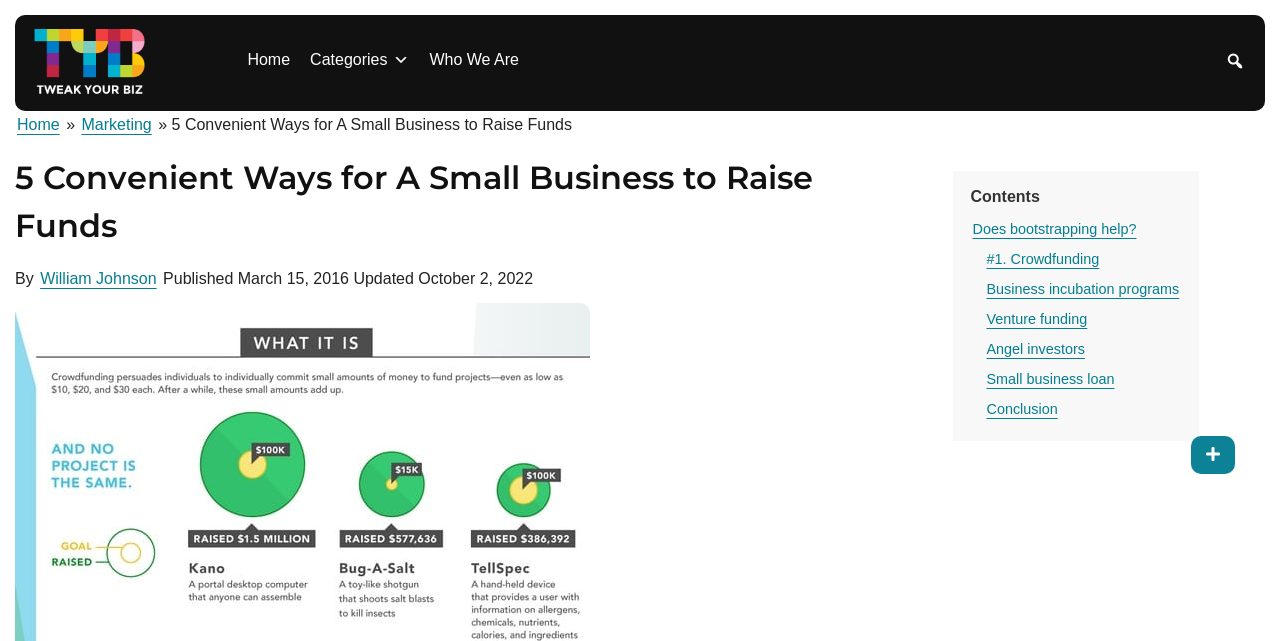Generate a comprehensive description of the contents of the webpage.

This webpage is about fundraising for small businesses, with a focus on convenient ways to raise funds. At the top left, there is a logo of "Tweak Your Biz" with a link to the website. Next to it, there are navigation links to "Home", "Categories", and "Who We Are". On the top right, there is a search bar with a search button.

Below the navigation links, there is a secondary navigation menu with links to "Home" and "Marketing". The main title of the webpage, "5 Convenient Ways for A Small Business to Raise Funds", is displayed prominently in the middle of the page. Below the title, there is information about the author, "William Johnson", and the publication and update dates.

The main content of the webpage is divided into sections, with headings and links to each section. There are five sections, each discussing a different way to raise funds, including crowdfunding, business incubation programs, venture funding, angel investors, and small business loans. At the end, there is a conclusion section.

On the right side of the page, there is a table of contents with links to each section. There is also a button to show all headings. At the bottom right, there is a button with an icon to show or hide the table of contents.